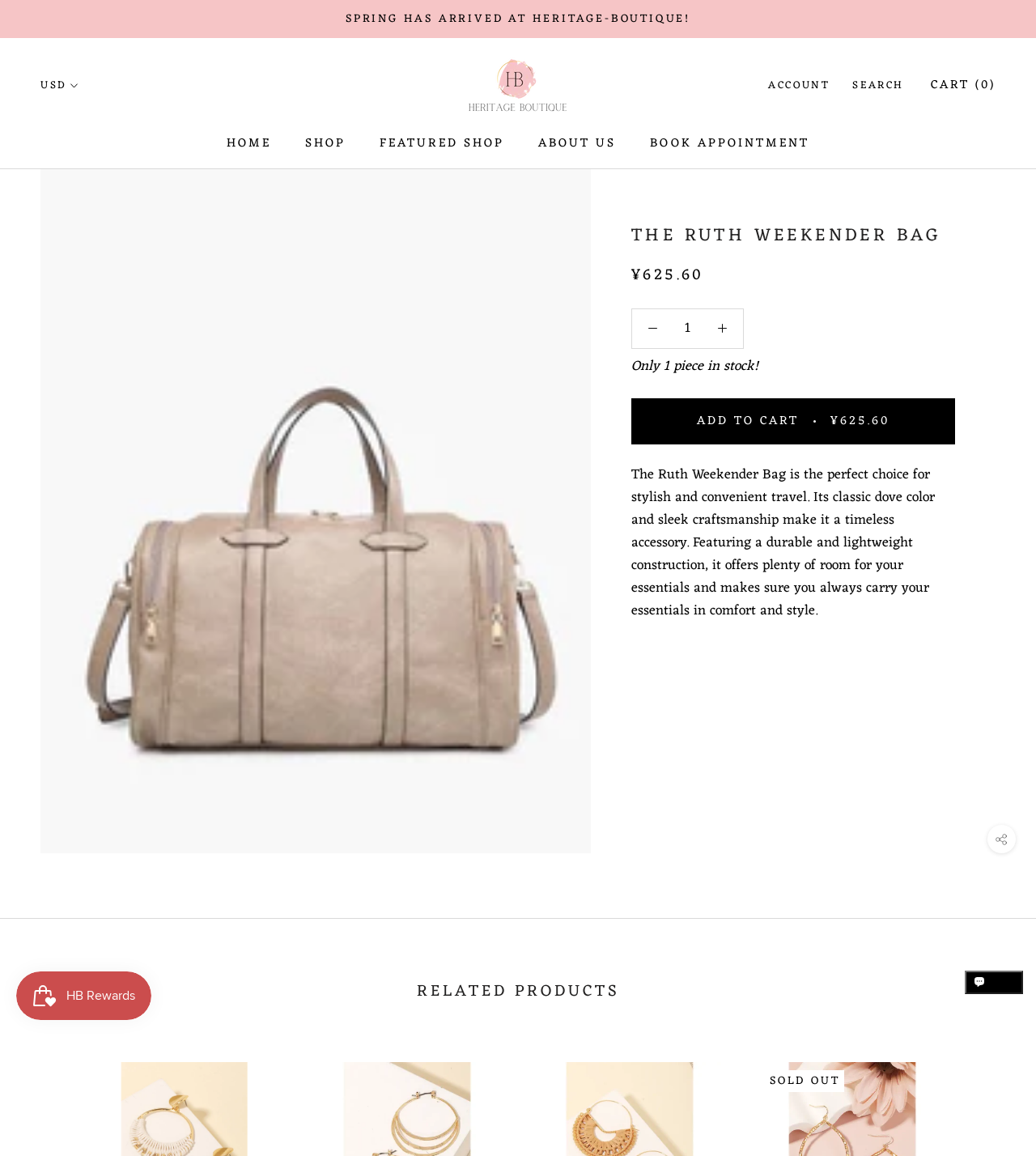Locate the UI element described by Search in the provided webpage screenshot. Return the bounding box coordinates in the format (top-left x, top-left y, bottom-right x, bottom-right y), ensuring all values are between 0 and 1.

[0.823, 0.067, 0.873, 0.082]